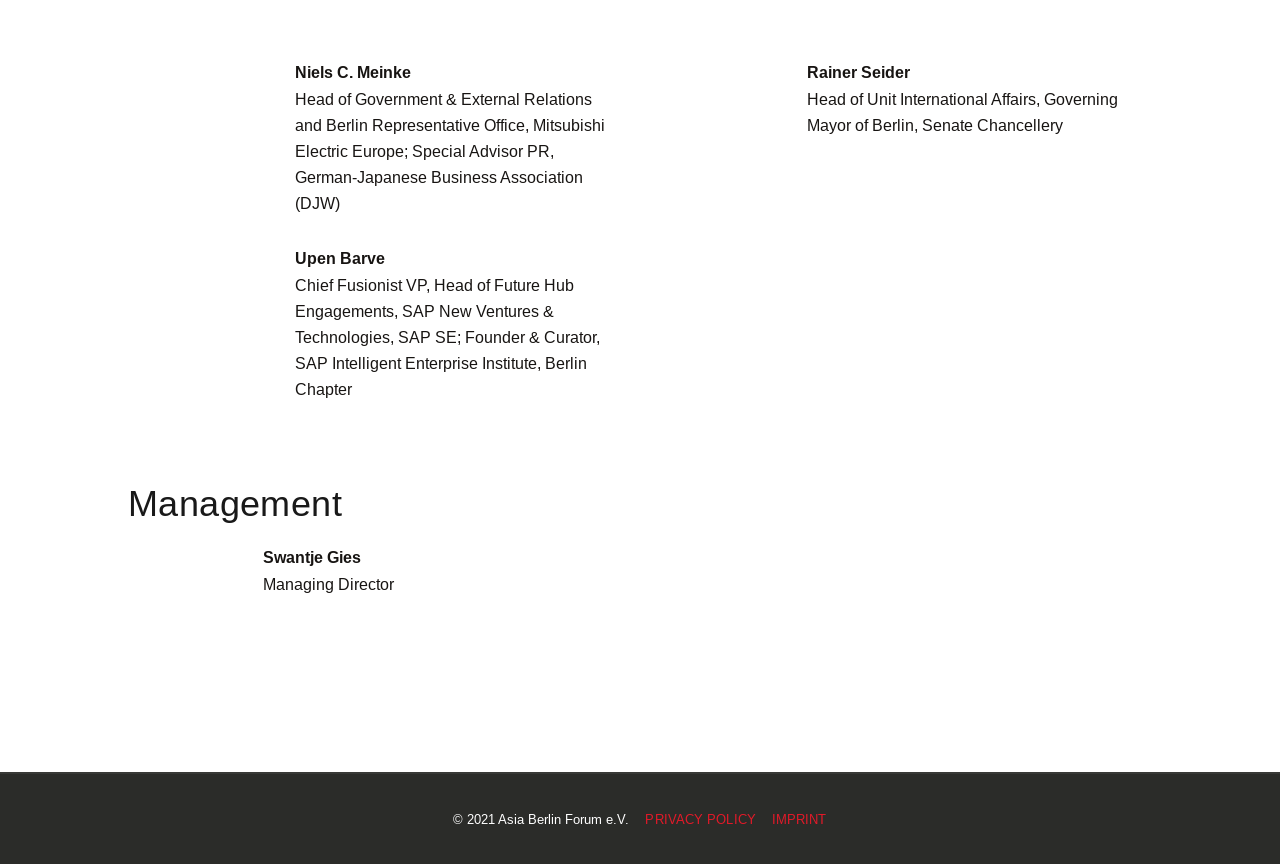What year is mentioned in the footer?
Please provide a single word or phrase as your answer based on the image.

2021